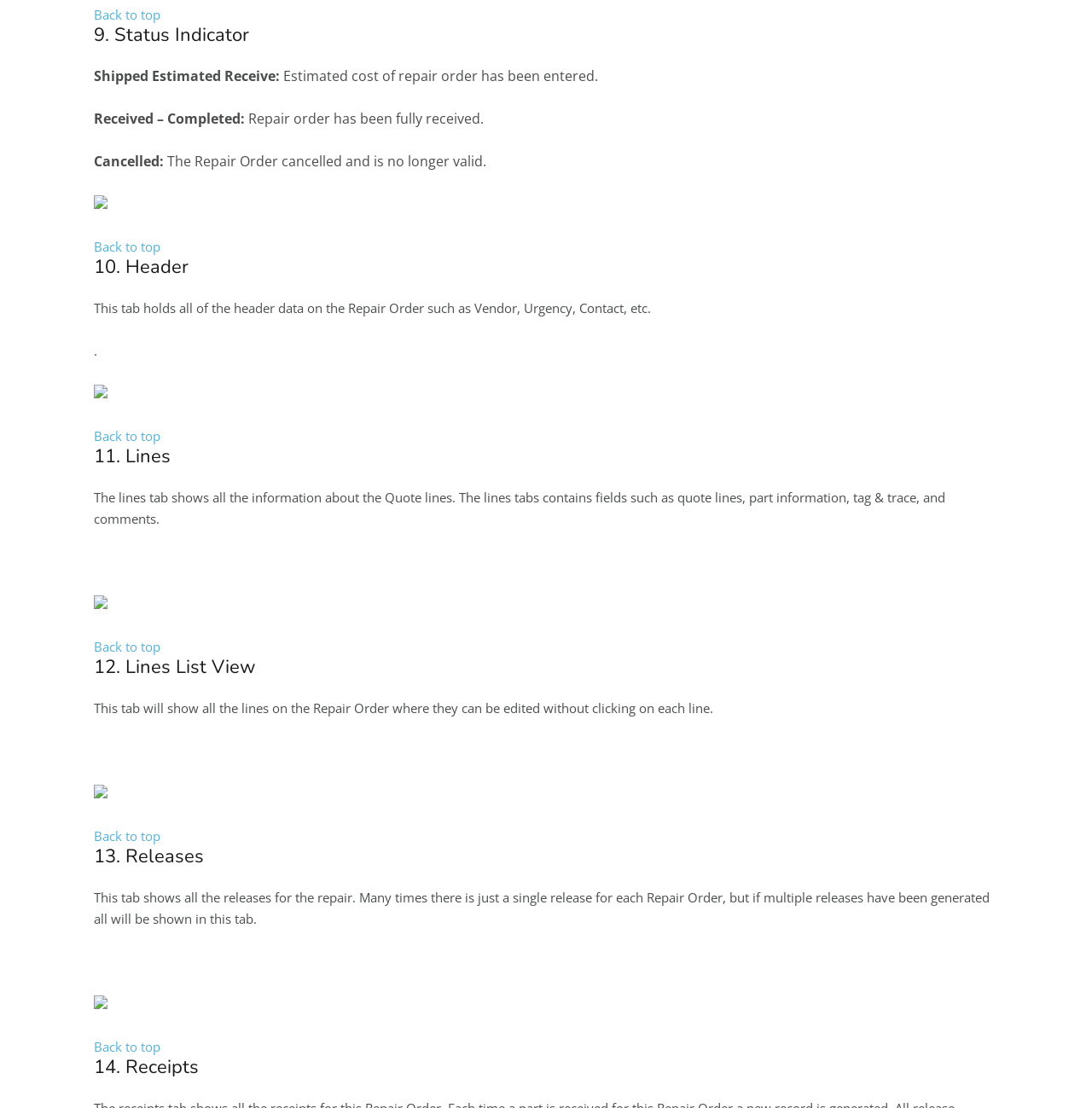What is the purpose of the 'Lines List View' tab?
Please provide a comprehensive answer to the question based on the webpage screenshot.

The webpage states that the 'Lines List View' tab shows all the lines on the Repair Order where they can be edited without clicking on each line, implying that this tab allows for efficient editing of multiple lines at once.